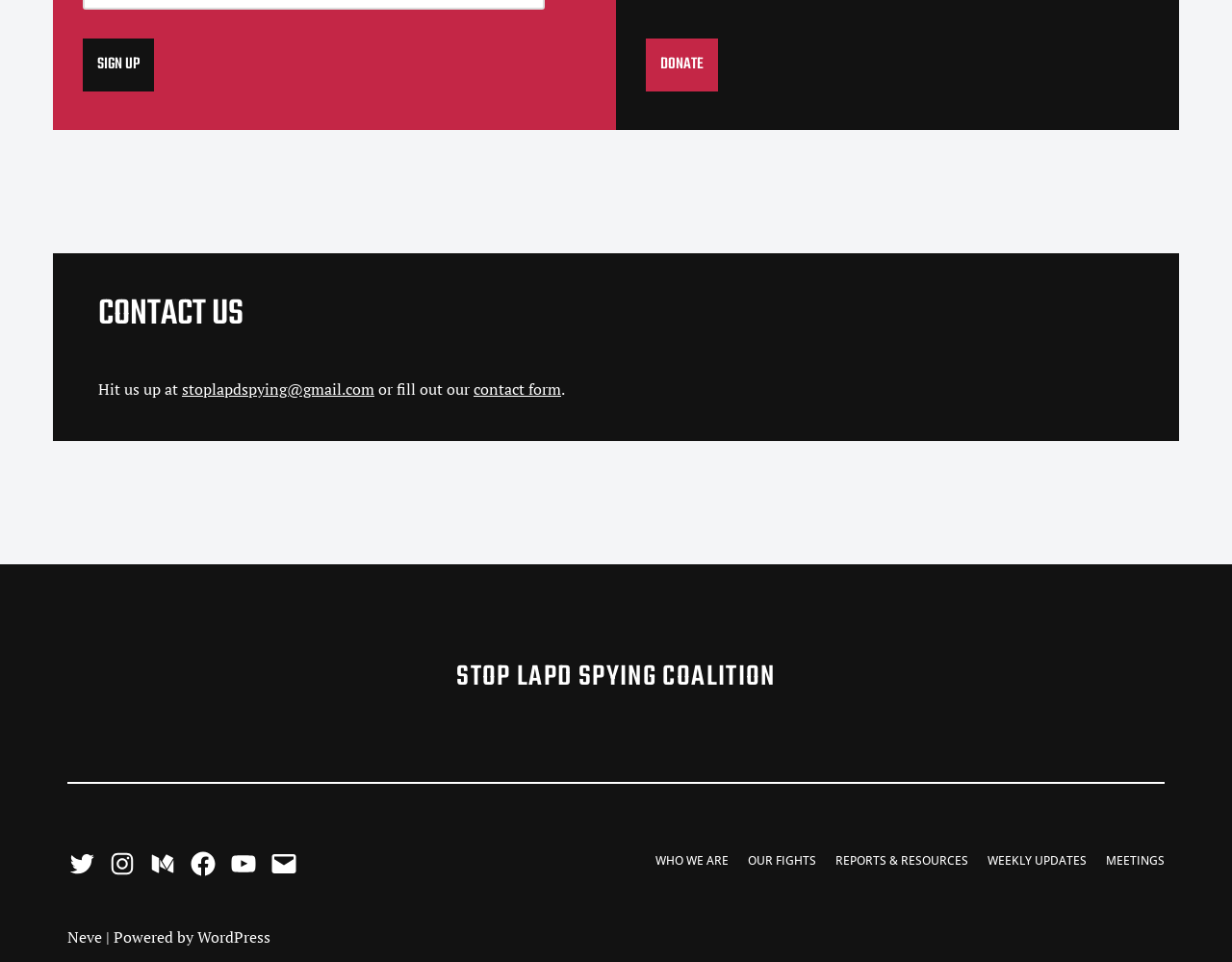What is the purpose of the 'Sign up' button?
Using the image, provide a concise answer in one word or a short phrase.

To sign up